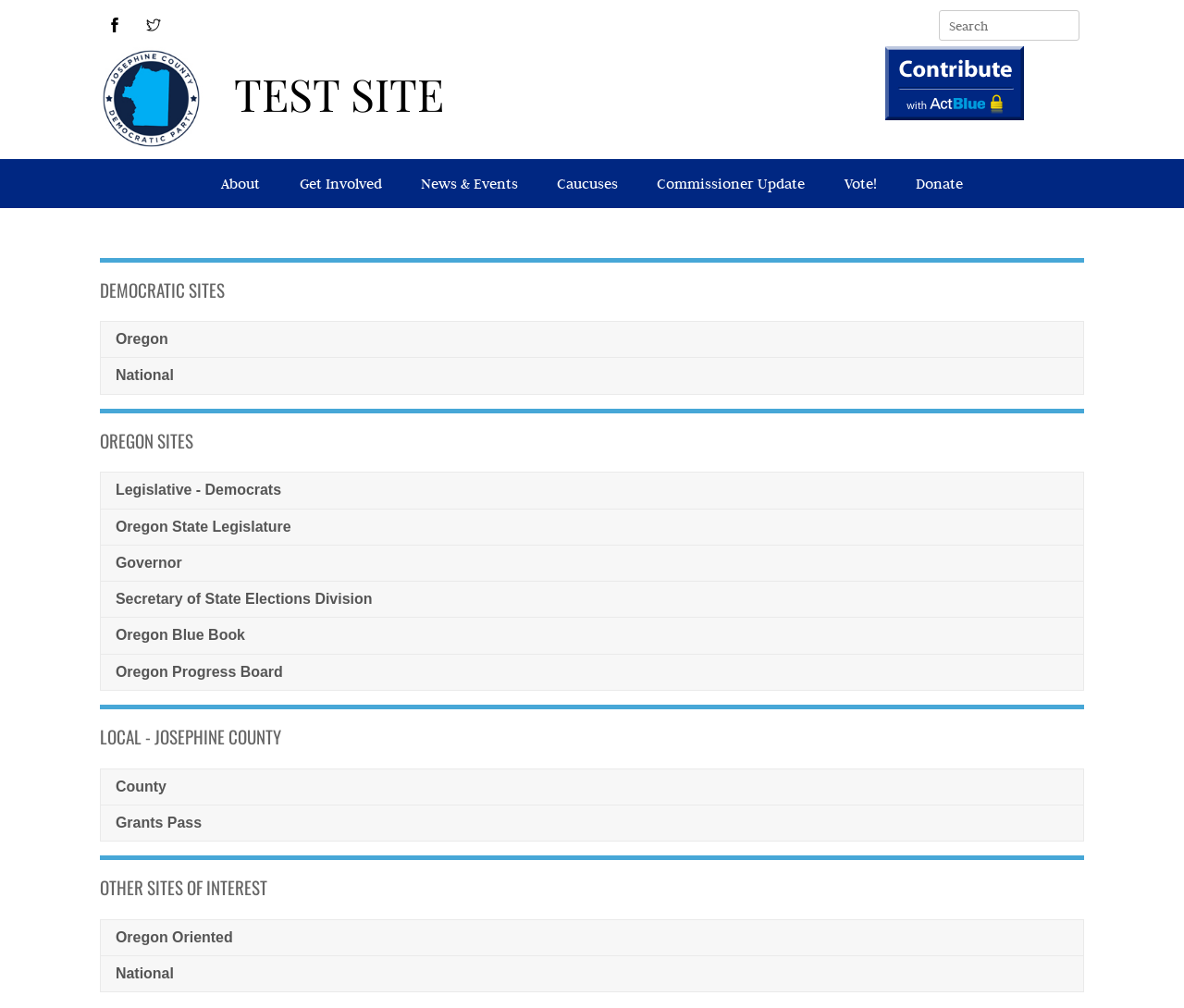How many main categories are listed under 'Resources'?
Can you give a detailed and elaborate answer to the question?

I found four main categories listed under 'Resources', which are 'DEMOCRATIC SITES', 'OREGON SITES', 'LOCAL - JOSEPHINE COUNTY', and 'OTHER SITES OF INTEREST'.